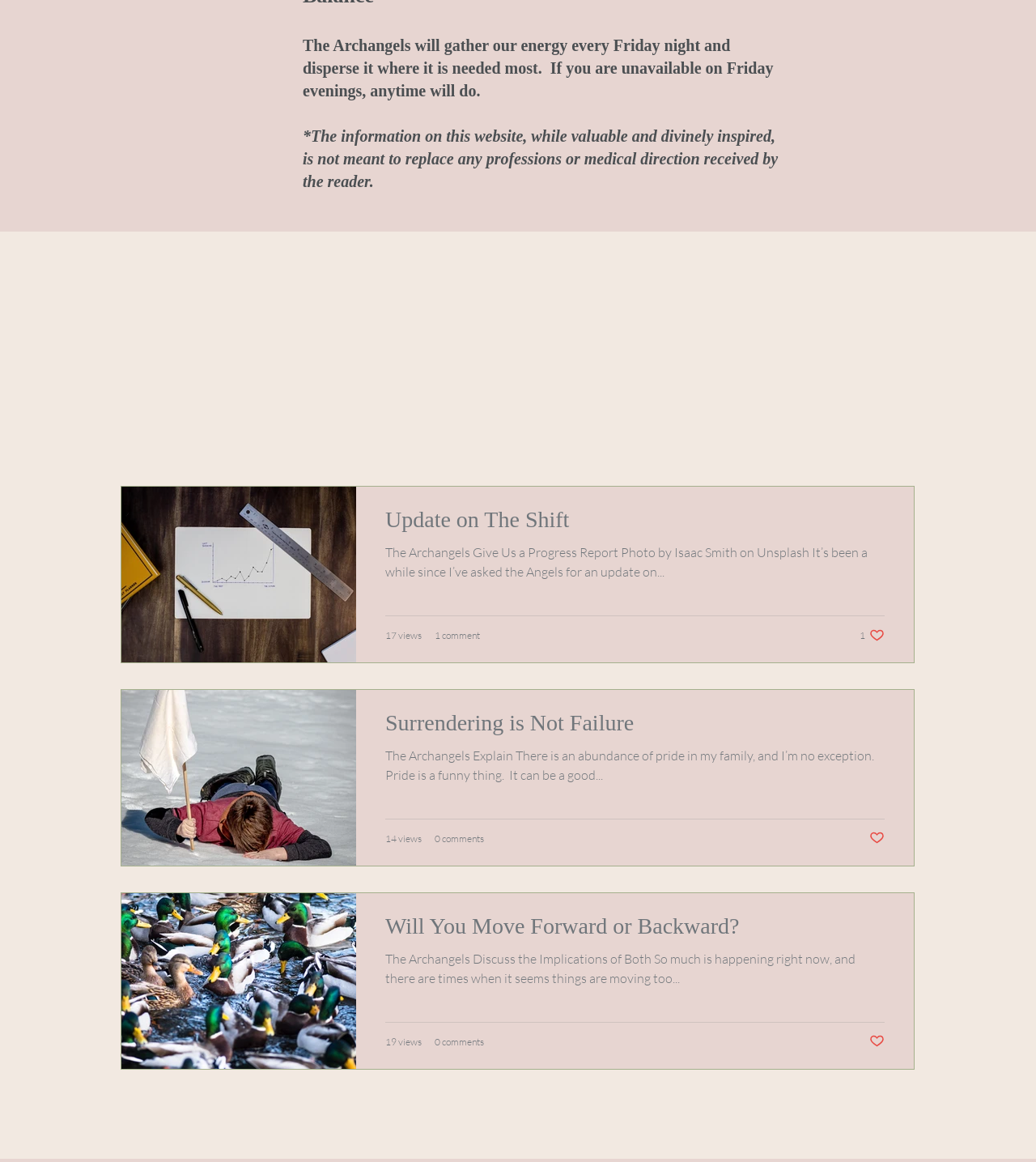Can users interact with the posts on this webpage?
Using the visual information, answer the question in a single word or phrase.

Yes